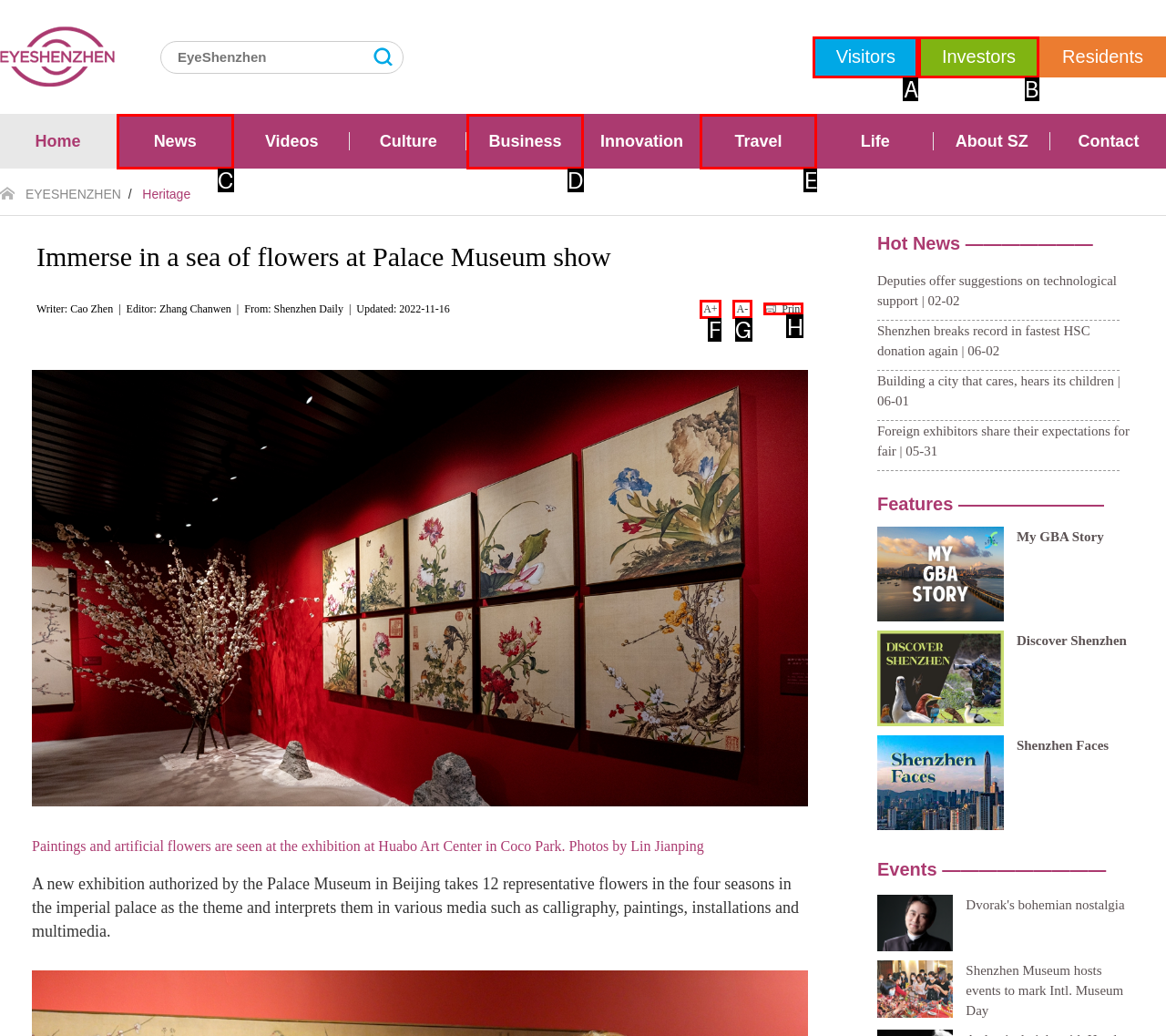Determine the letter of the UI element that will complete the task: Click the 'Print' link
Reply with the corresponding letter.

H